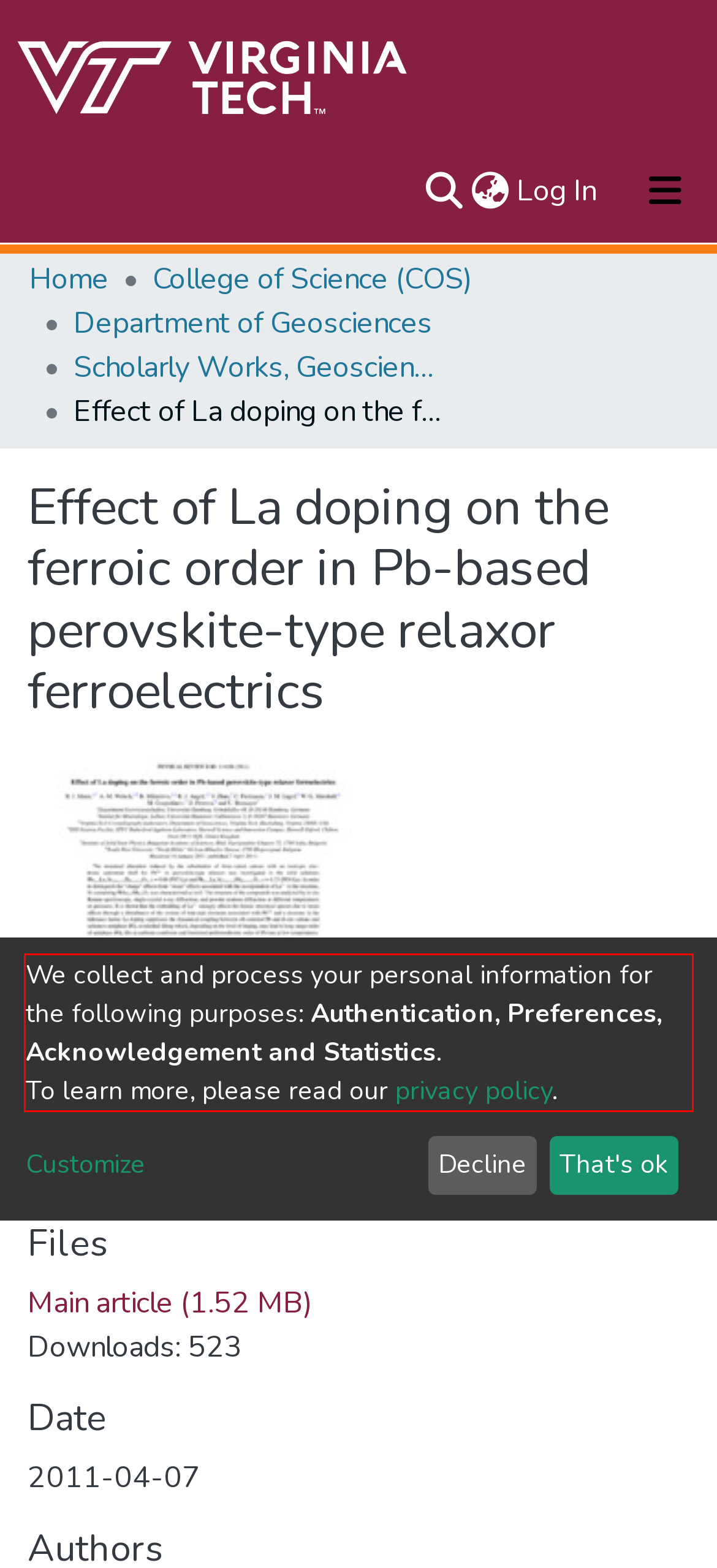Analyze the webpage screenshot and use OCR to recognize the text content in the red bounding box.

We collect and process your personal information for the following purposes: Authentication, Preferences, Acknowledgement and Statistics. To learn more, please read our privacy policy.